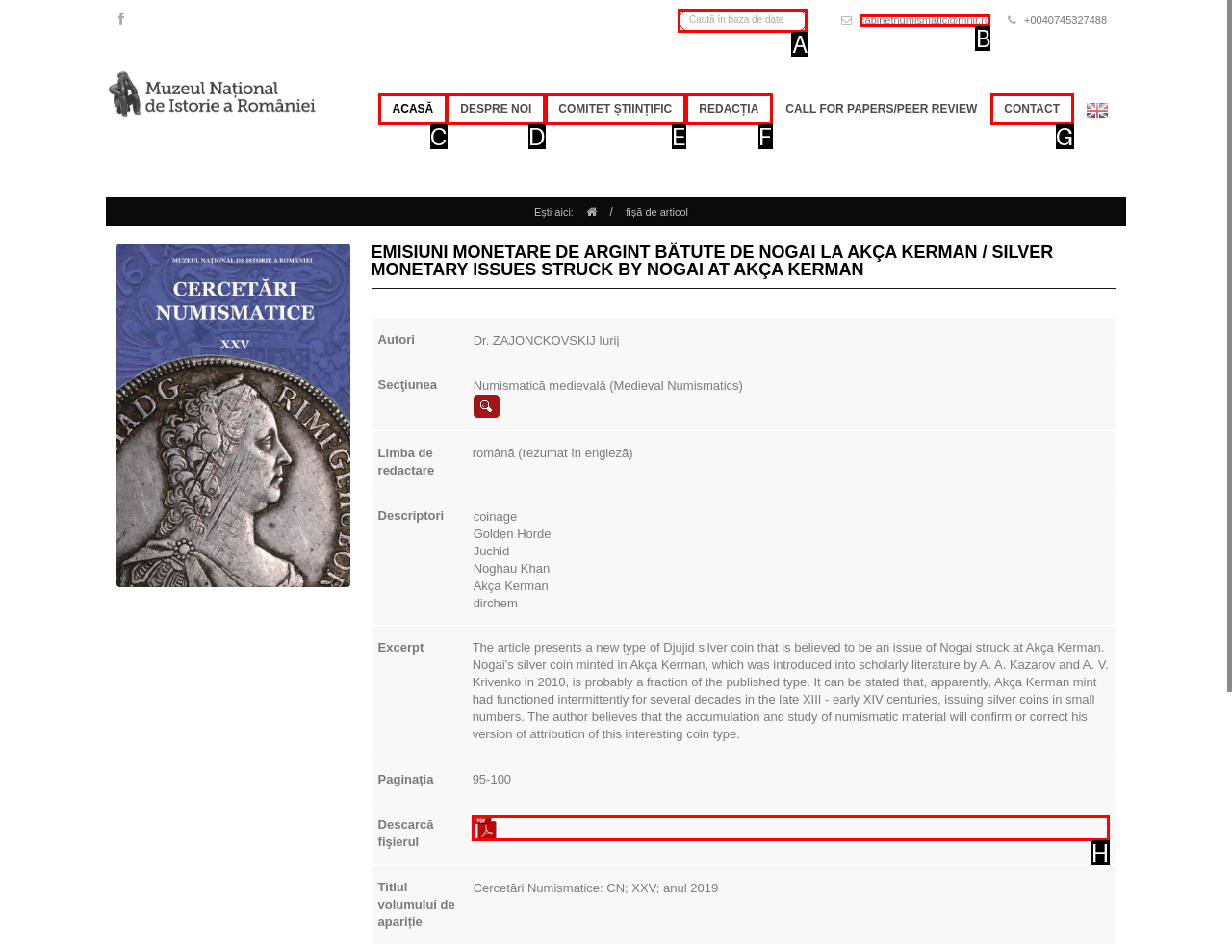Determine which UI element I need to click to achieve the following task: Download the file Provide your answer as the letter of the selected option.

H